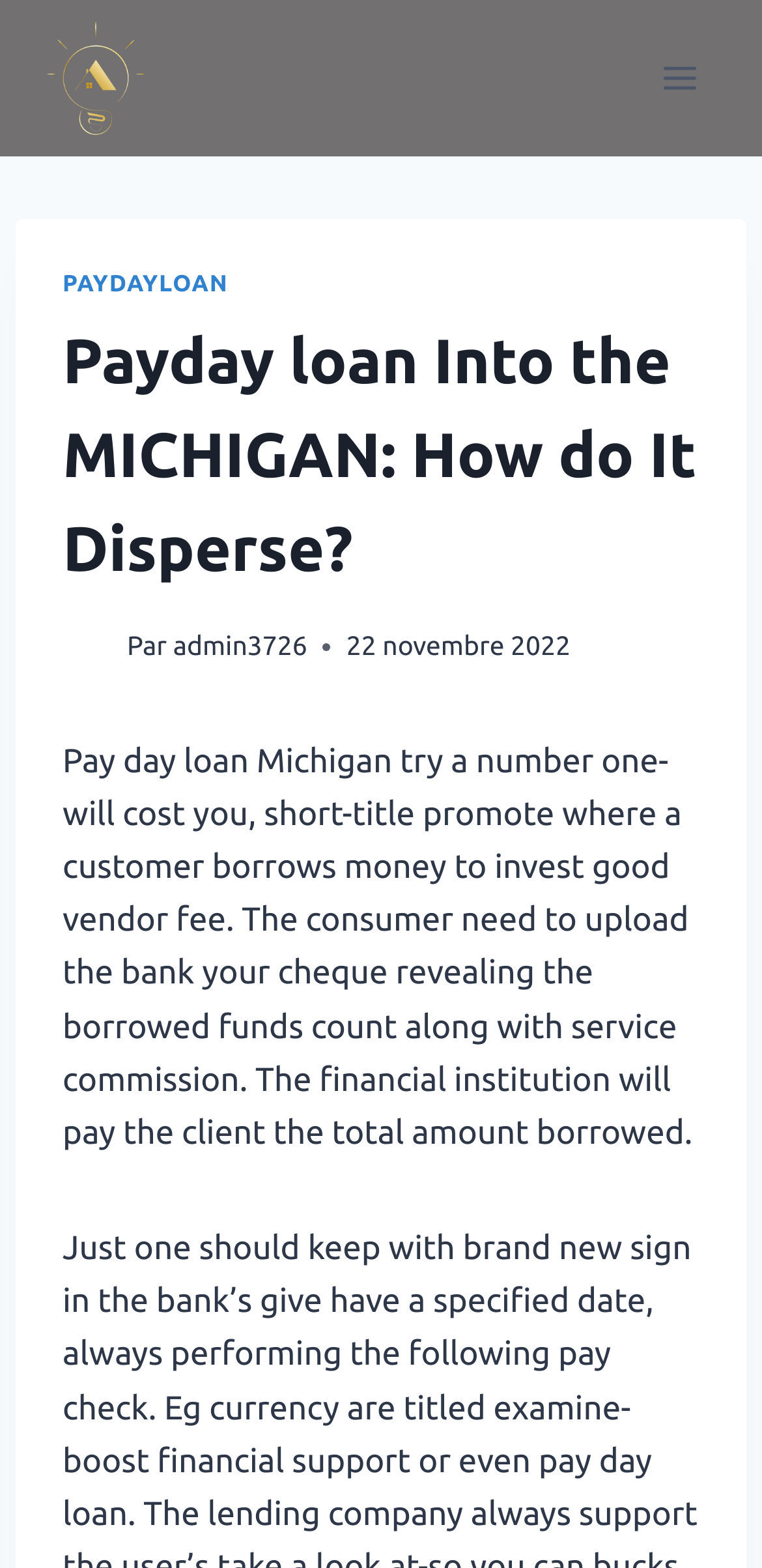When was the article published?
Answer the question with a single word or phrase, referring to the image.

22 novembre 2022